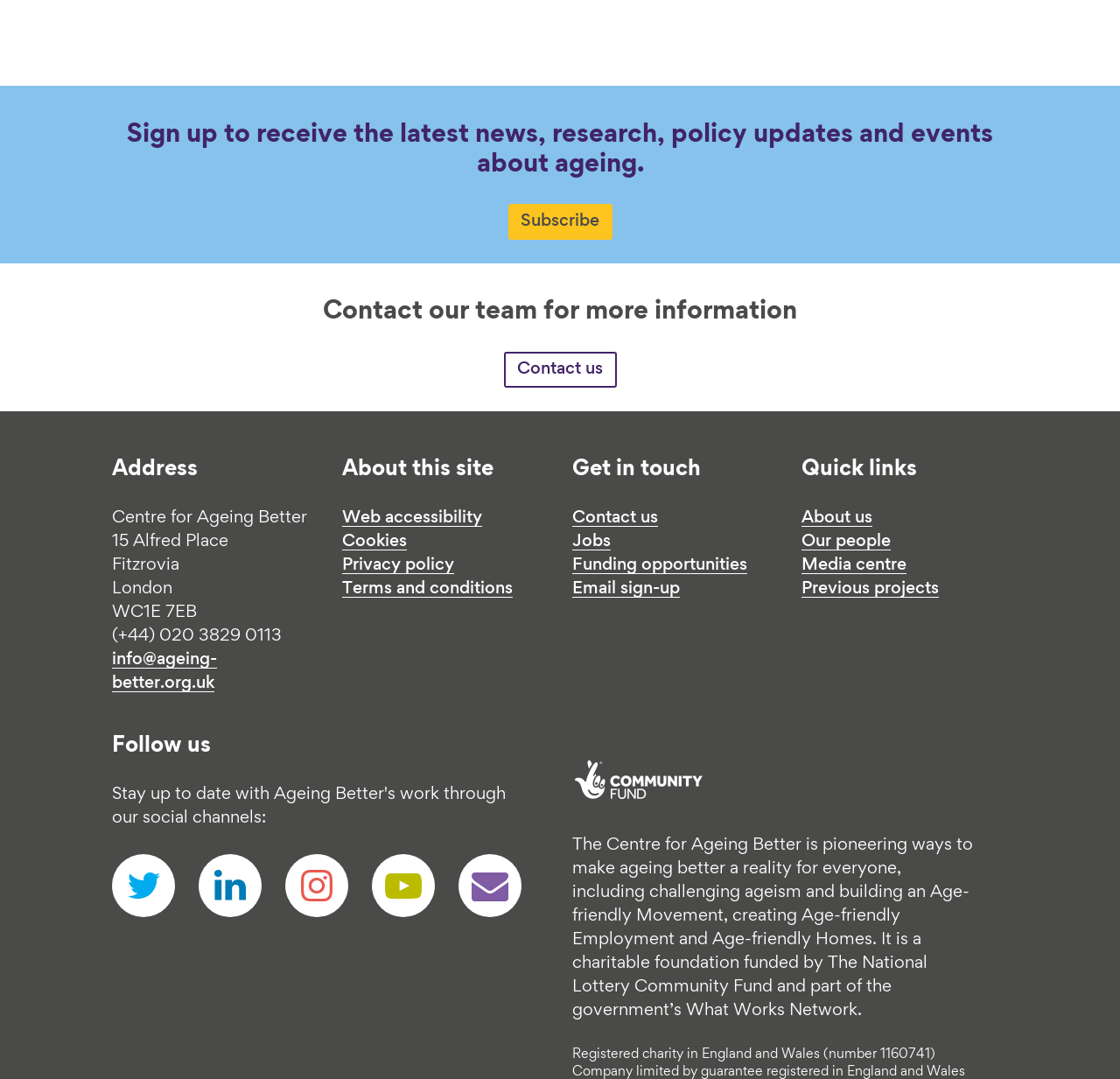Find and indicate the bounding box coordinates of the region you should select to follow the given instruction: "Get more information about the Centre for Ageing Better".

[0.511, 0.776, 0.868, 0.944]